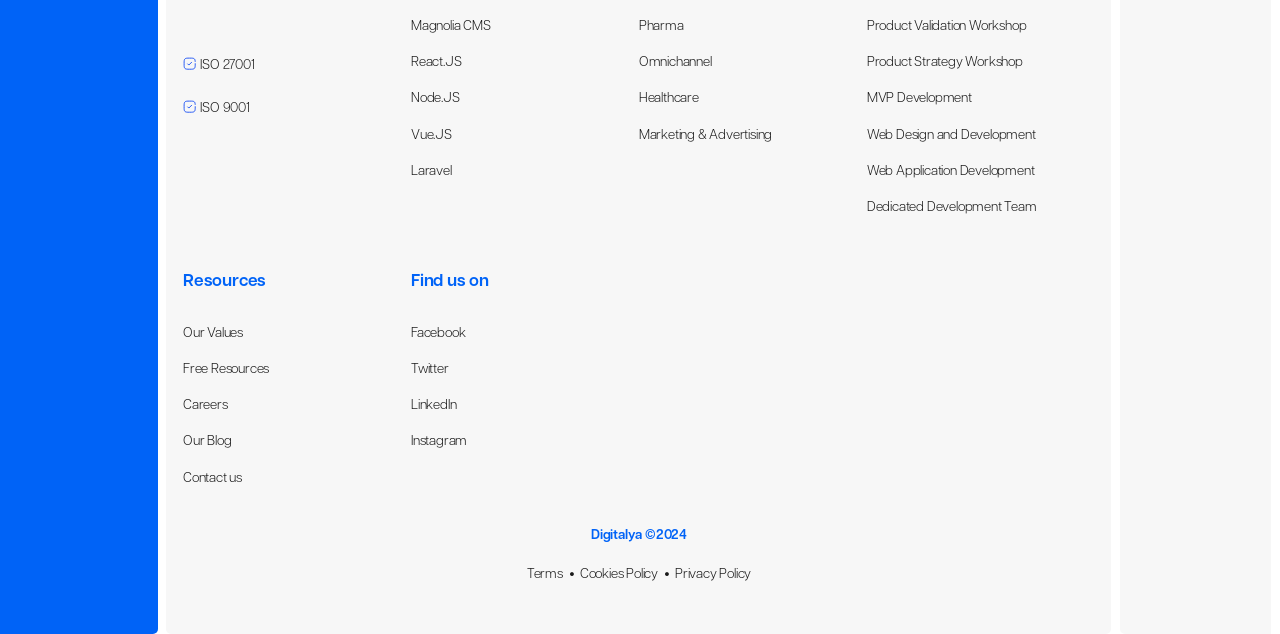Answer the following query concisely with a single word or phrase:
What is the topmost button on the webpage?

ISO 27001